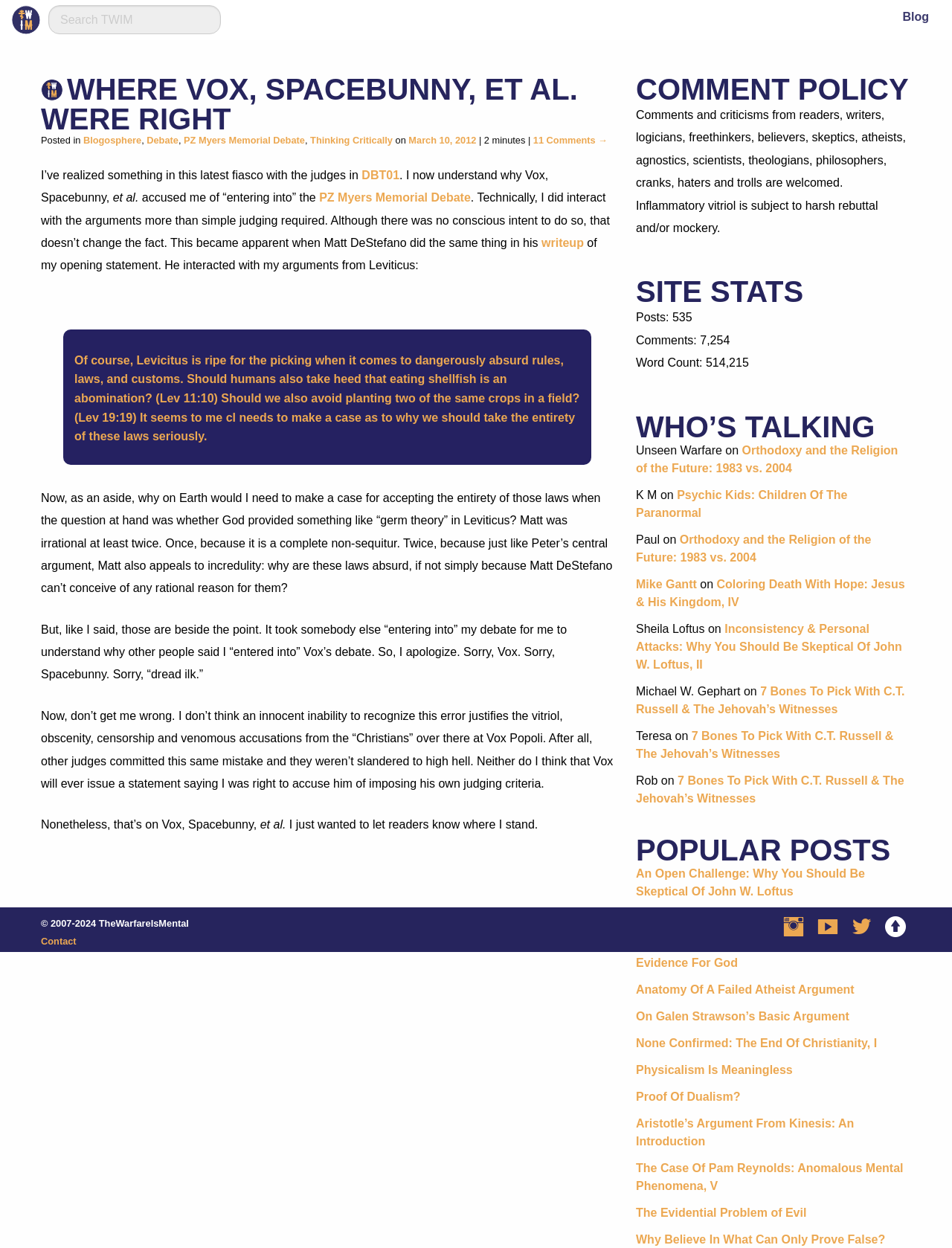Give a concise answer of one word or phrase to the question: 
What is the name of the blog?

The Warfare Is Mental